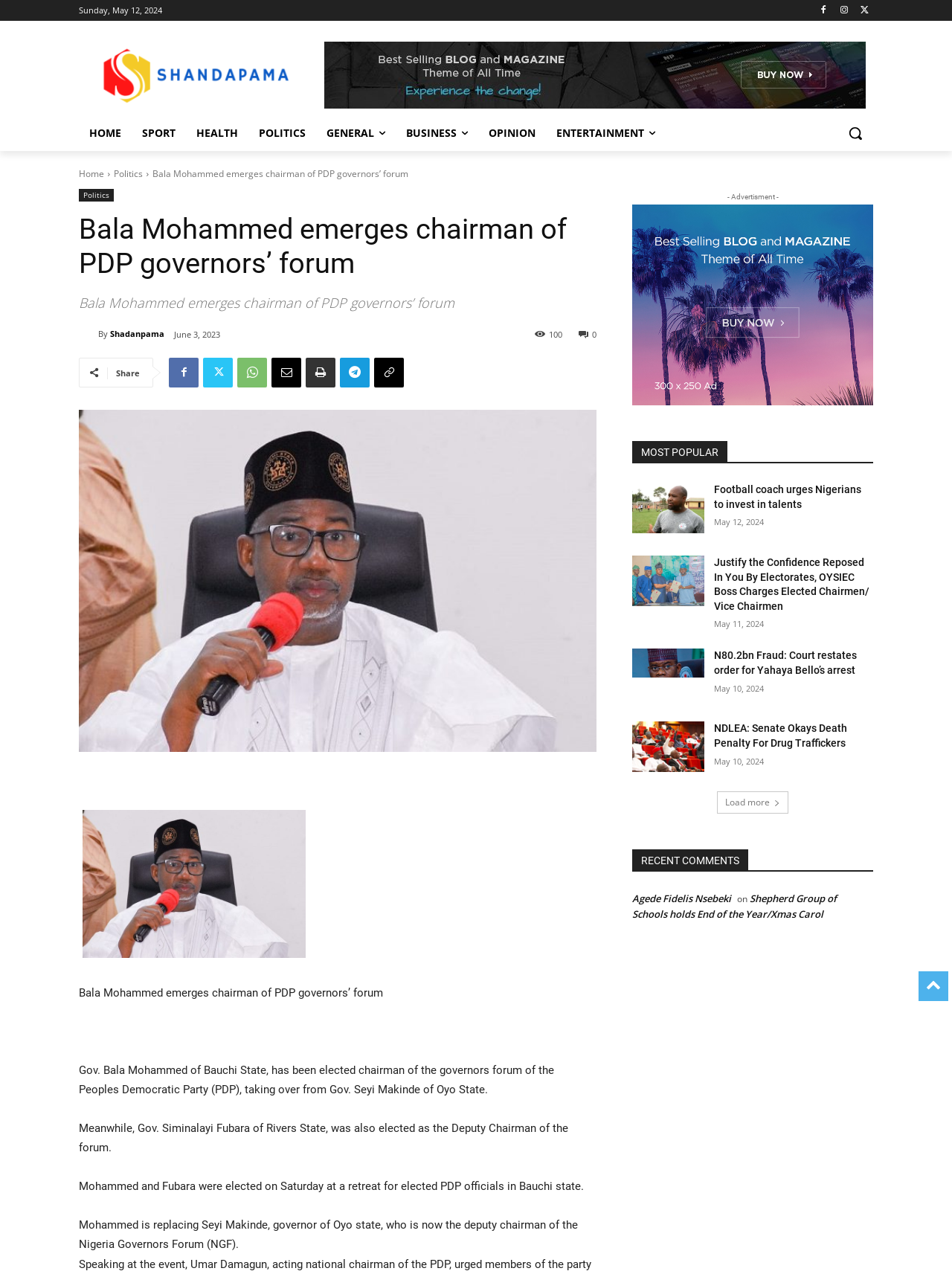What is the topic of the news article?
Using the image as a reference, give an elaborate response to the question.

I found the answer by reading the content of the news article, which is about the election of Bala Mohammed as the chairman of the PDP governors’ forum, which is a political topic.